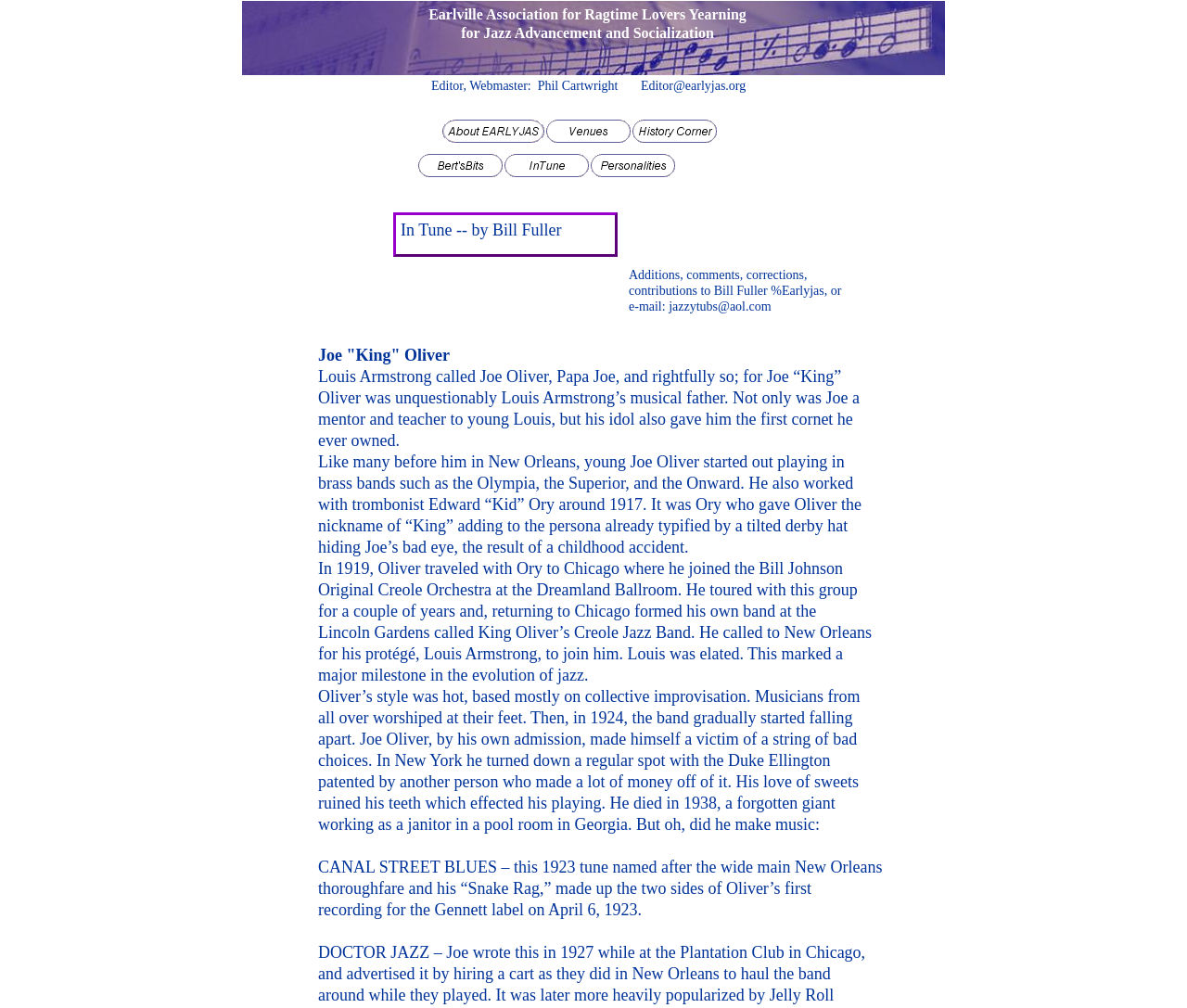Detail the features and information presented on the webpage.

This webpage is dedicated to the life and legacy of Joe "King" Oliver, a renowned jazz musician. At the top of the page, there is a header section with a title "In Tune EARLYJAS" and a credit line "Editor, Webmaster: Phil Cartwright" with an email address. Below this, there are three tables with links, likely navigation menus or lists of related resources.

The main content of the page is a biographical article about Joe "King" Oliver, divided into multiple paragraphs. The text describes Oliver's early life, his mentorship of Louis Armstrong, and his own musical career, including his time with the Creole Jazz Band and his later years. The article also mentions specific songs, such as "CANAL STREET BLUES" and "DOCTOR JAZZ", and provides details about their composition and recording.

To the right of the article, there is a section with a table containing a list of items, possibly related to Oliver's music or legacy. At the bottom of the page, there is another section with a table and a cell containing the text "Earlville Association for Ragtime Lovers Yearning for Jazz Advancement and Socialization", which may be a related organization or resource.

Overall, the webpage is a tribute to Joe "King" Oliver, providing a detailed account of his life and contributions to jazz music.